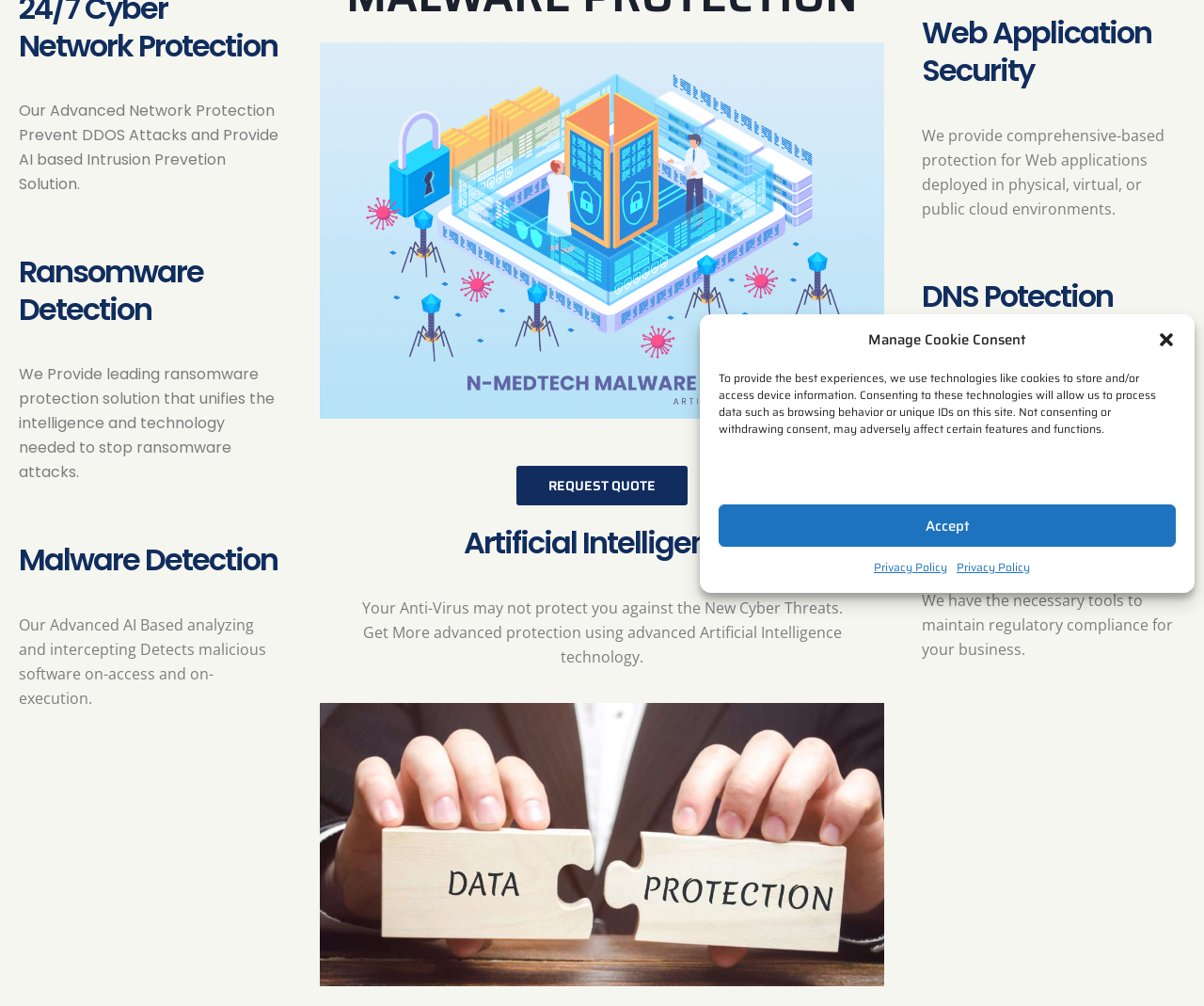Please determine the bounding box coordinates, formatted as (top-left x, top-left y, bottom-right x, bottom-right y), with all values as floating point numbers between 0 and 1. Identify the bounding box of the region described as: Accept

[0.597, 0.501, 0.977, 0.543]